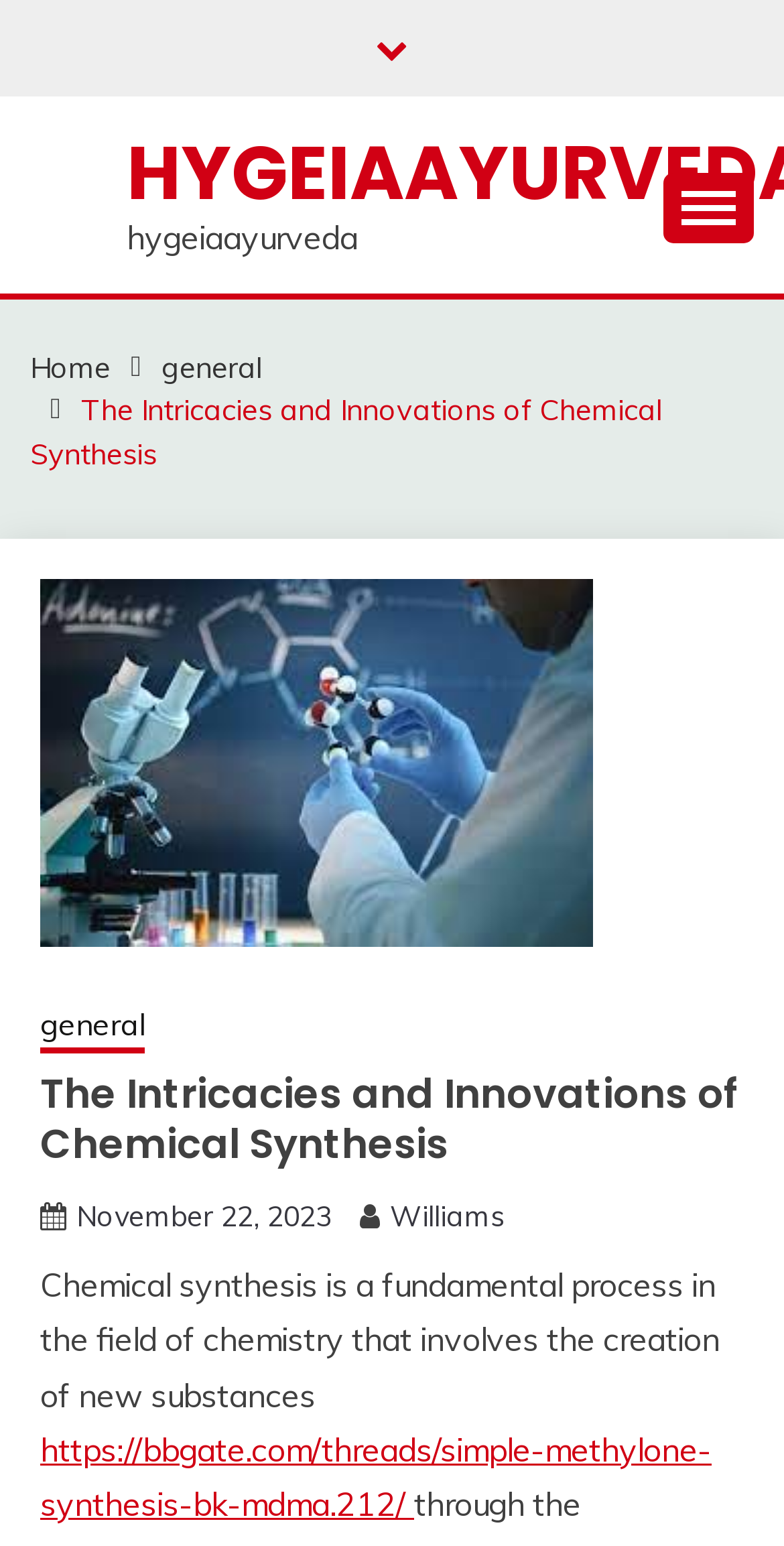Identify the bounding box coordinates necessary to click and complete the given instruction: "Click the link to view the post dated November 22, 2023".

[0.097, 0.775, 0.423, 0.799]